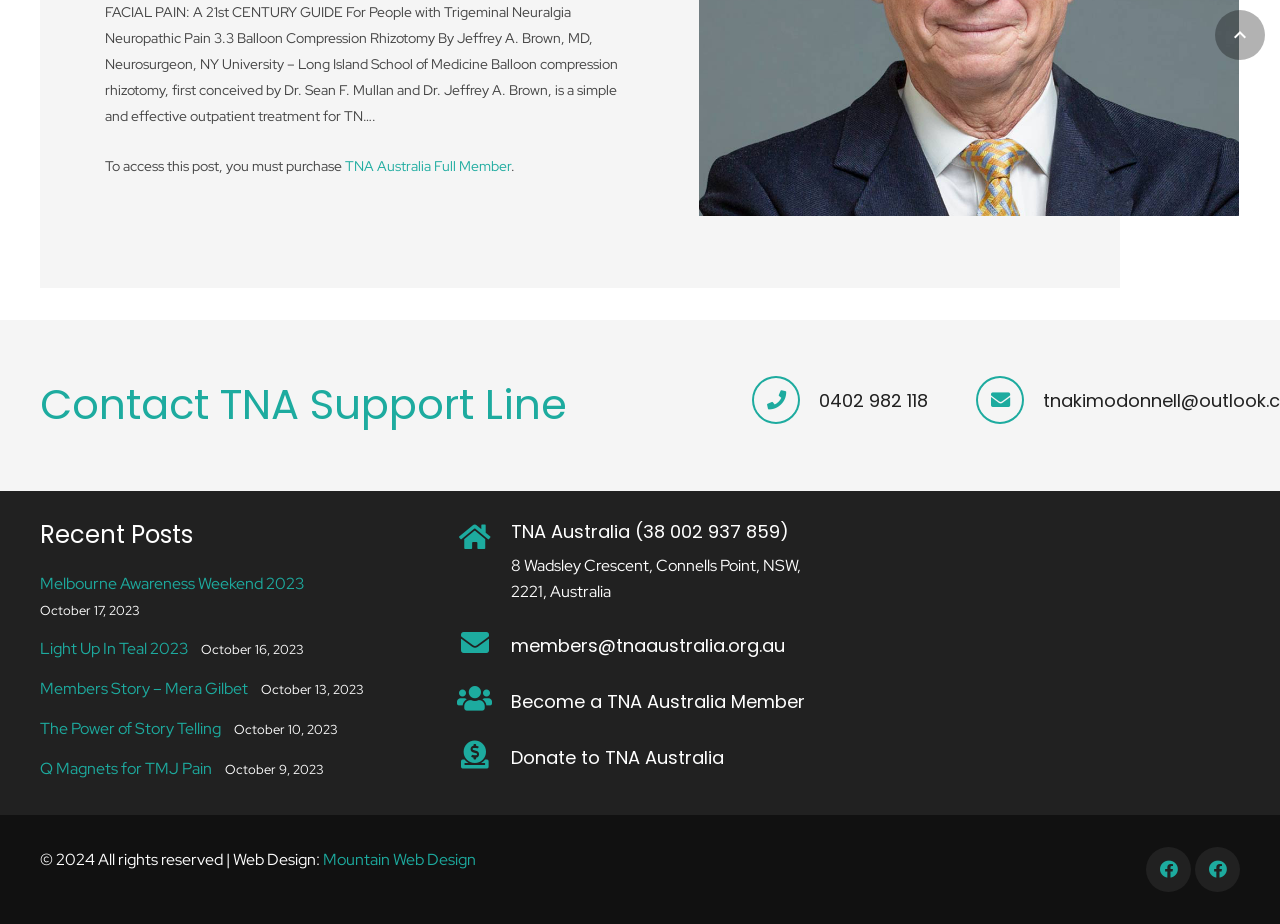How many recent posts are listed?
Use the image to answer the question with a single word or phrase.

4